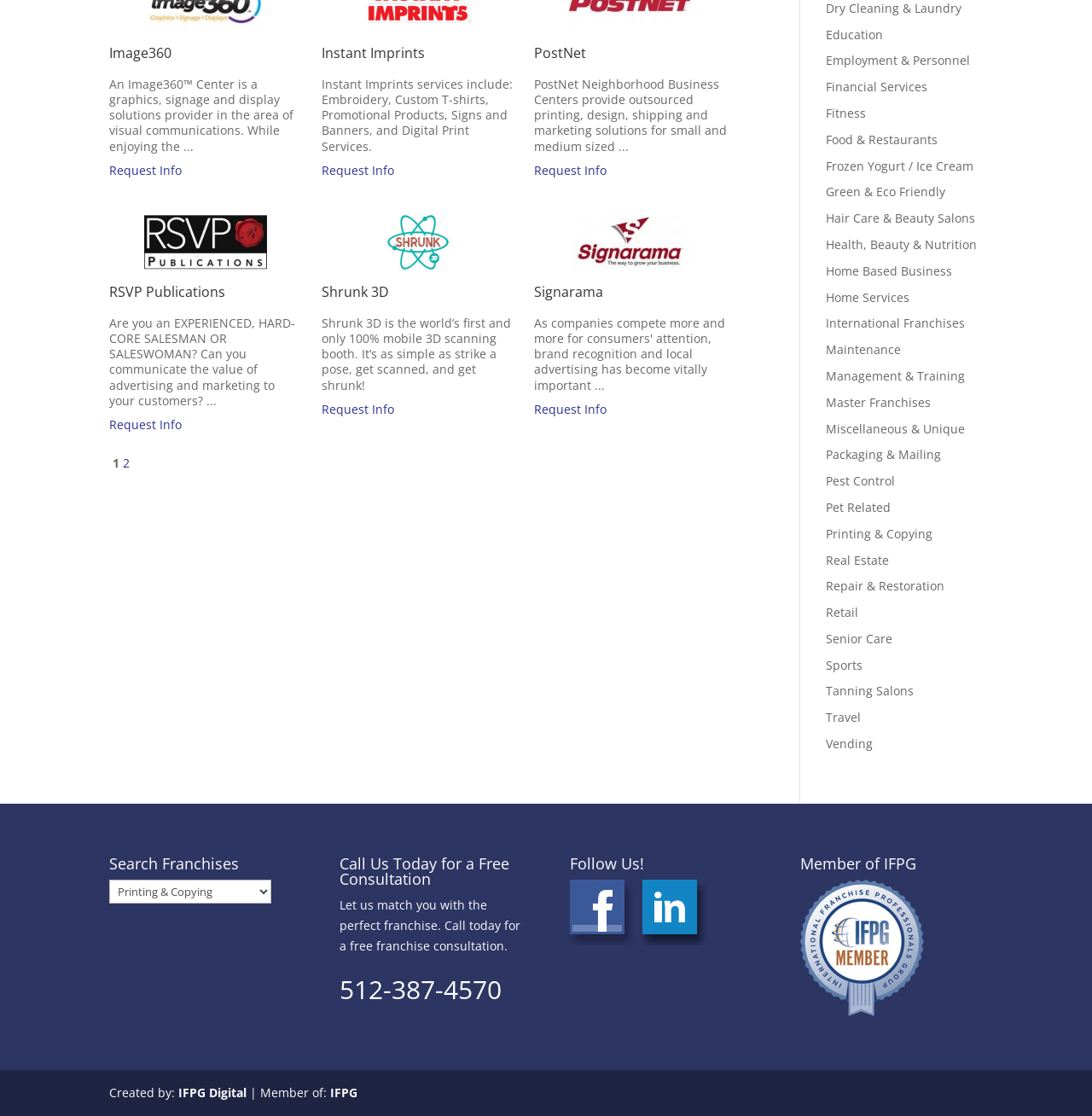Locate the UI element described by IFPG Digital and provide its bounding box coordinates. Use the format (top-left x, top-left y, bottom-right x, bottom-right y) with all values as floating point numbers between 0 and 1.

[0.163, 0.972, 0.226, 0.987]